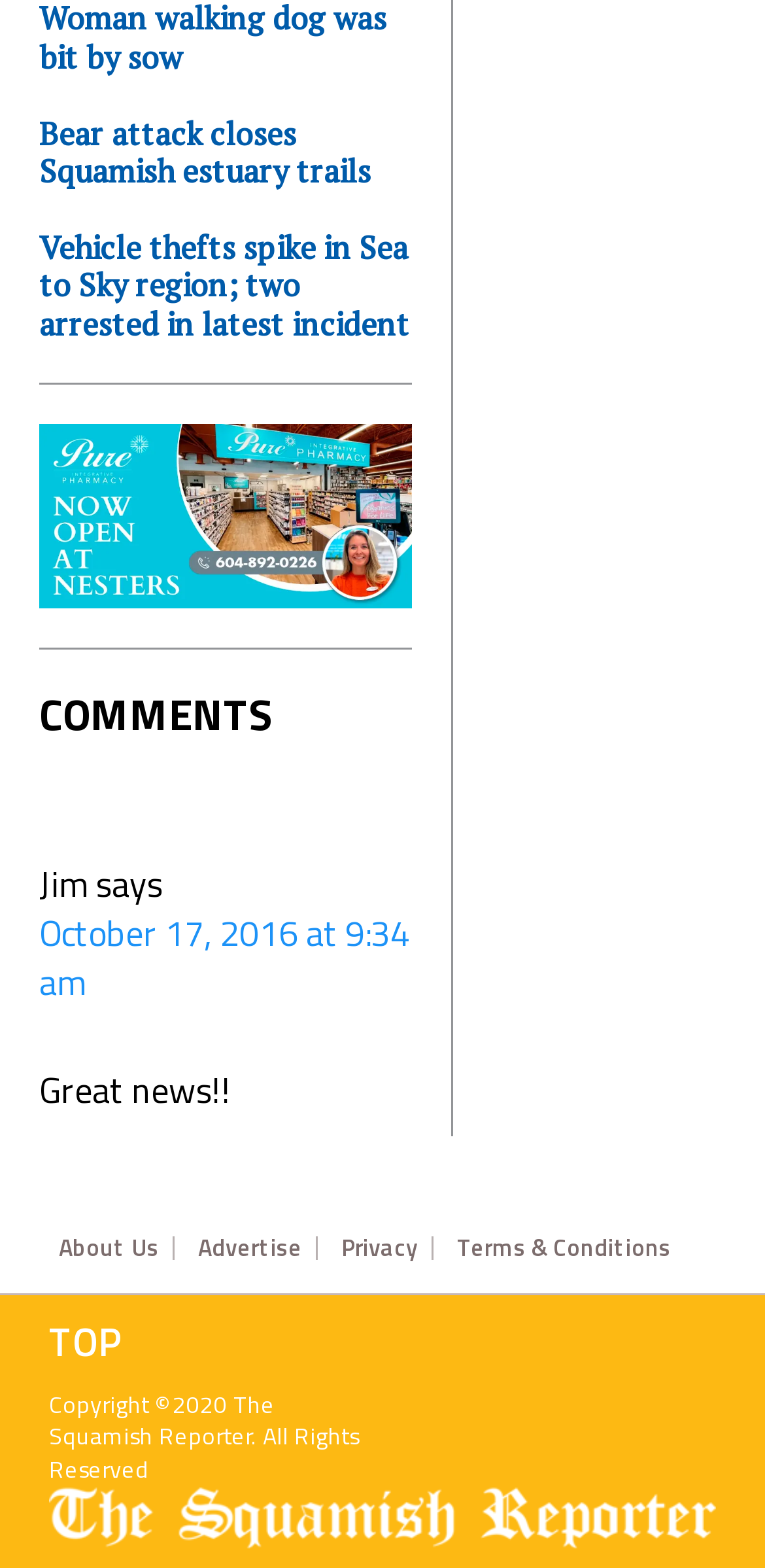How many links are in the footer section?
Answer the question with a detailed and thorough explanation.

I identified the footer section by the heading element 'Footer'. Then, I counted the number of link elements inside the footer section, which are 'About Us', 'Advertise', 'Privacy', 'Terms & Conditions', and 'TOP'. Therefore, there are 5 links in the footer section.